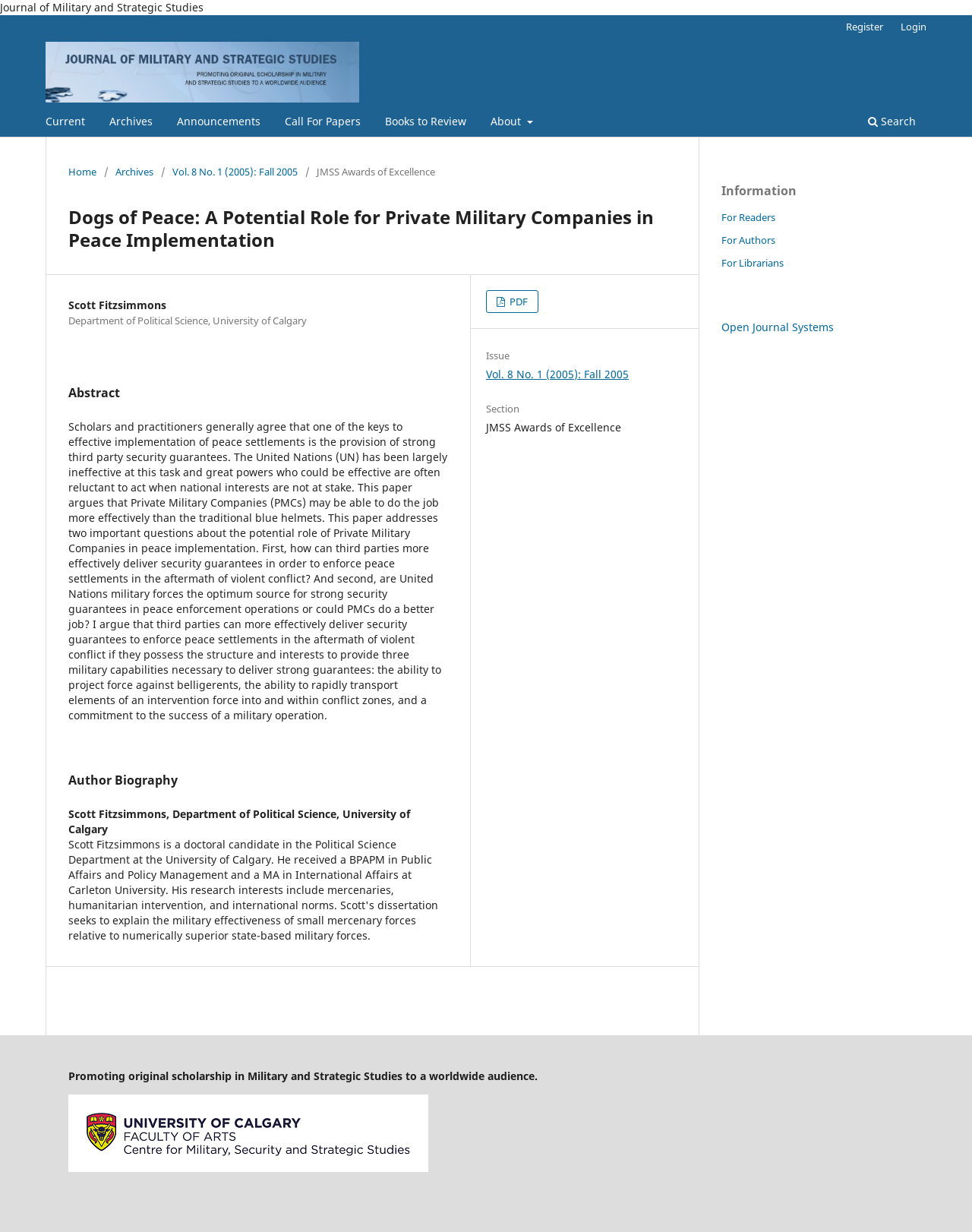Show the bounding box coordinates for the HTML element described as: "Open Journal Systems".

[0.742, 0.259, 0.858, 0.271]